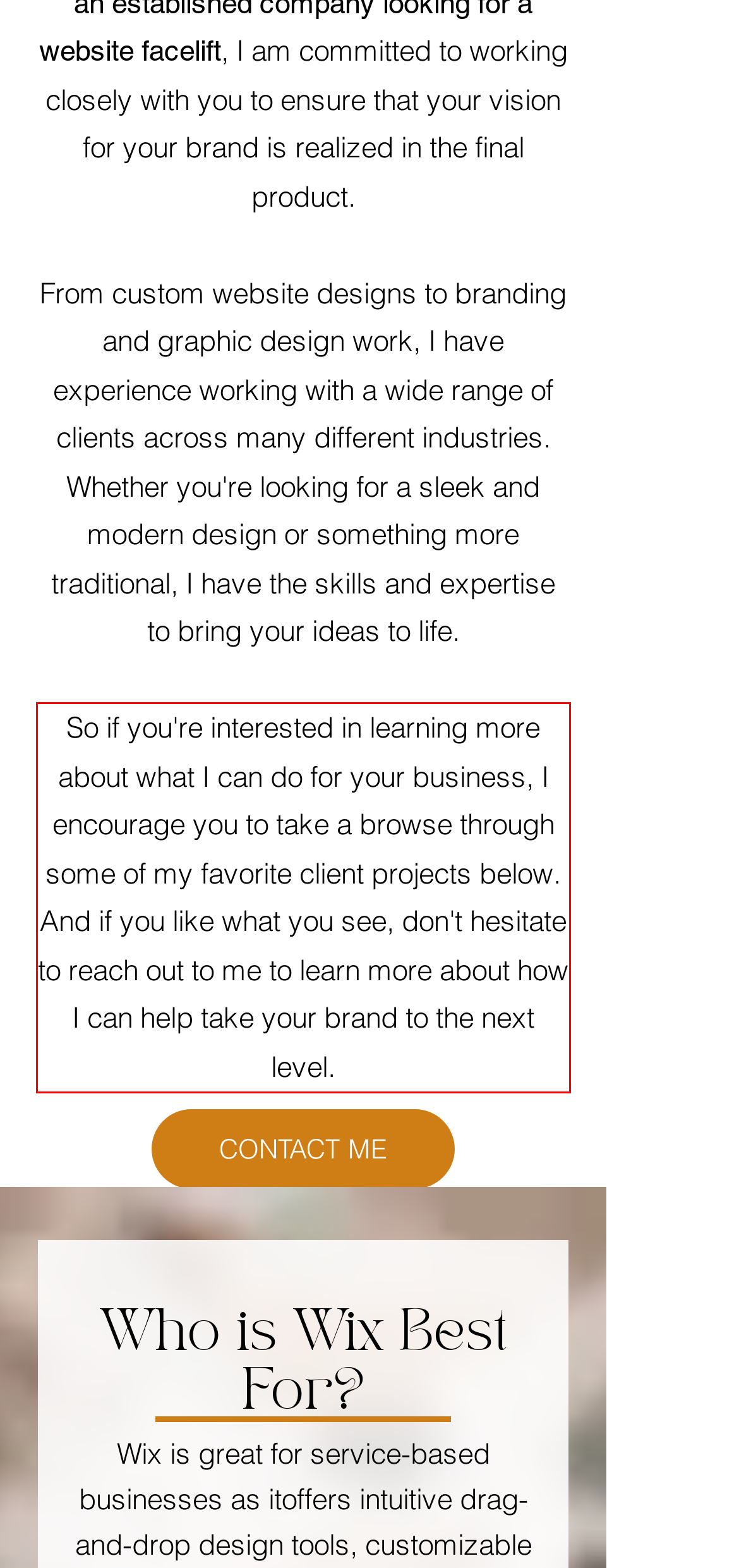You are looking at a screenshot of a webpage with a red rectangle bounding box. Use OCR to identify and extract the text content found inside this red bounding box.

So if you're interested in learning more about what I can do for your business, I encourage you to take a browse through some of my favorite client projects below. And if you like what you see, don't hesitate to reach out to me to learn more about how I can help take your brand to the next level.